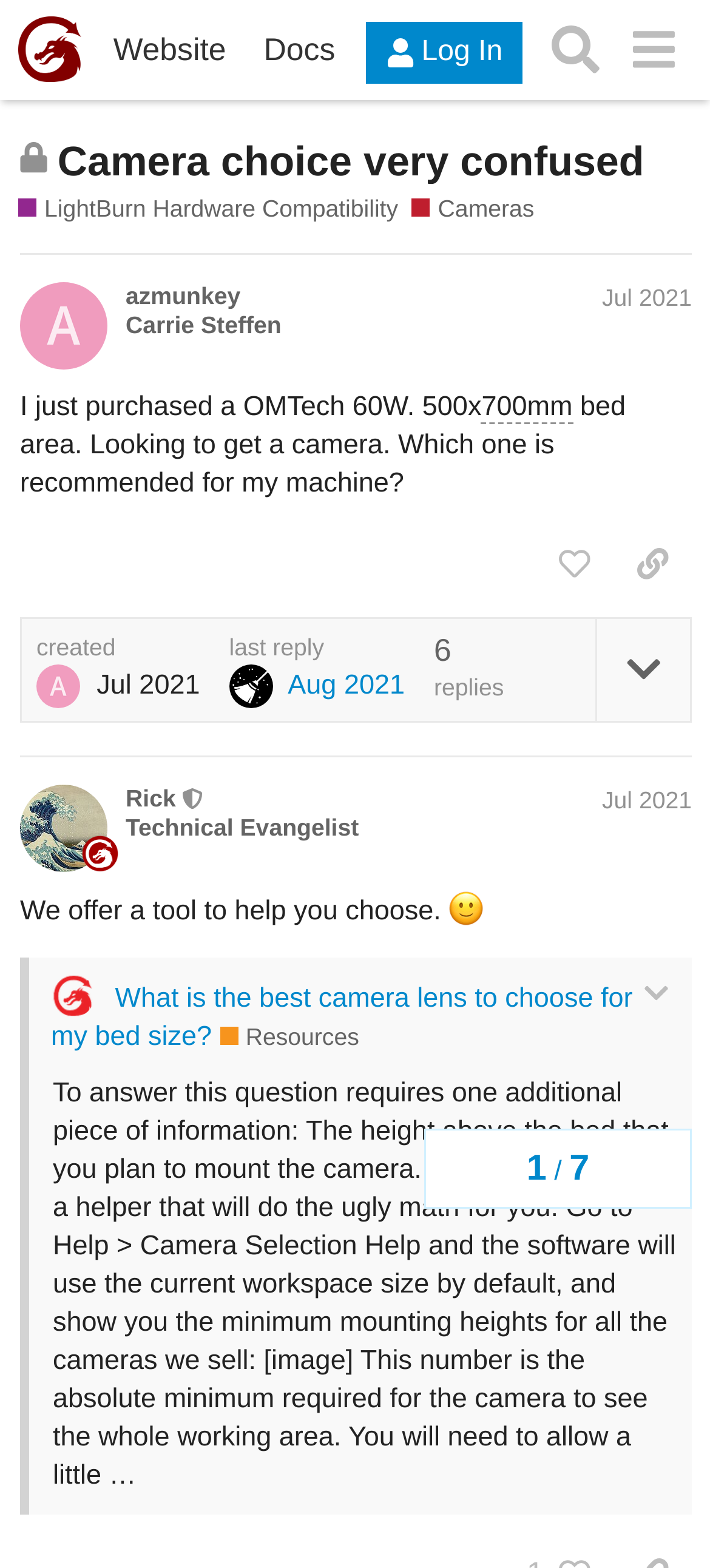Identify the bounding box coordinates for the region of the element that should be clicked to carry out the instruction: "View the LightBurn Software Forum". The bounding box coordinates should be four float numbers between 0 and 1, i.e., [left, top, right, bottom].

[0.026, 0.011, 0.114, 0.053]